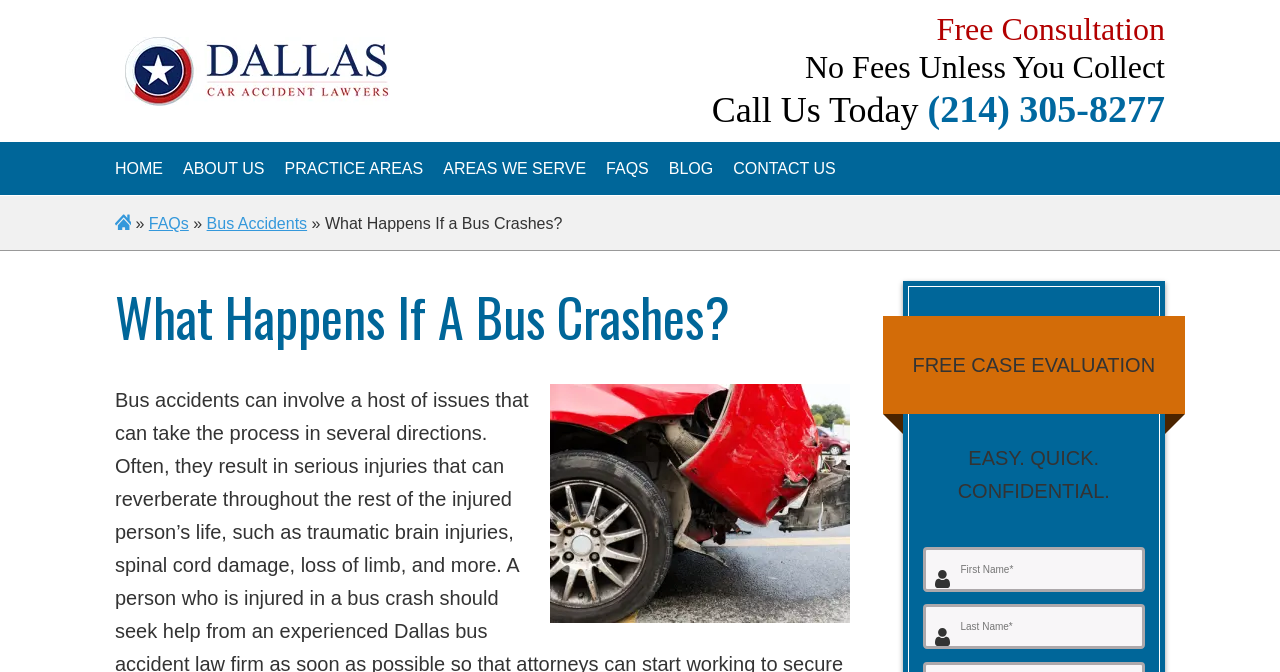Highlight the bounding box of the UI element that corresponds to this description: "Home".

[0.09, 0.239, 0.127, 0.264]